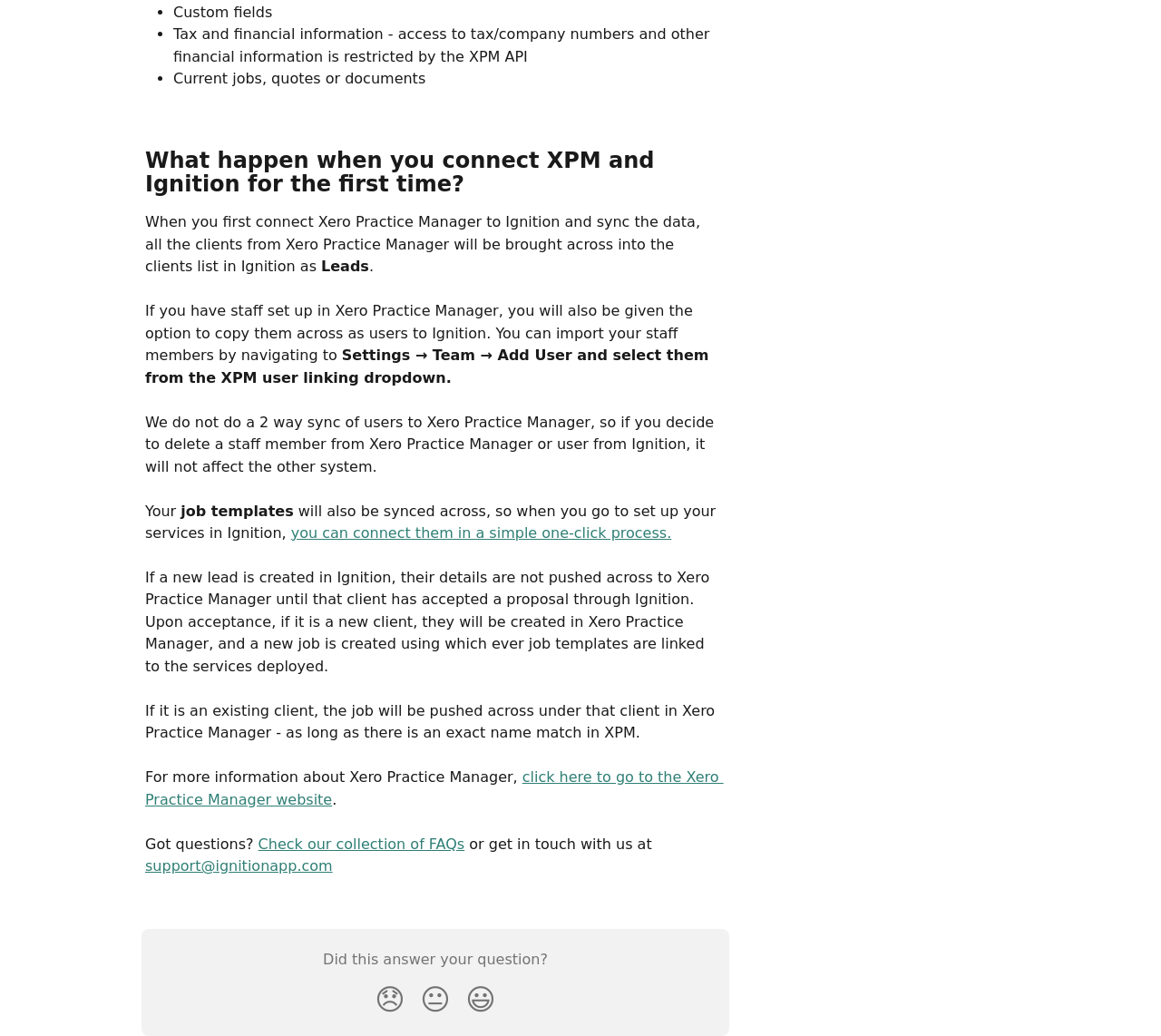Identify the bounding box coordinates for the UI element described as follows: "Contact us". Ensure the coordinates are four float numbers between 0 and 1, formatted as [left, top, right, bottom].

None